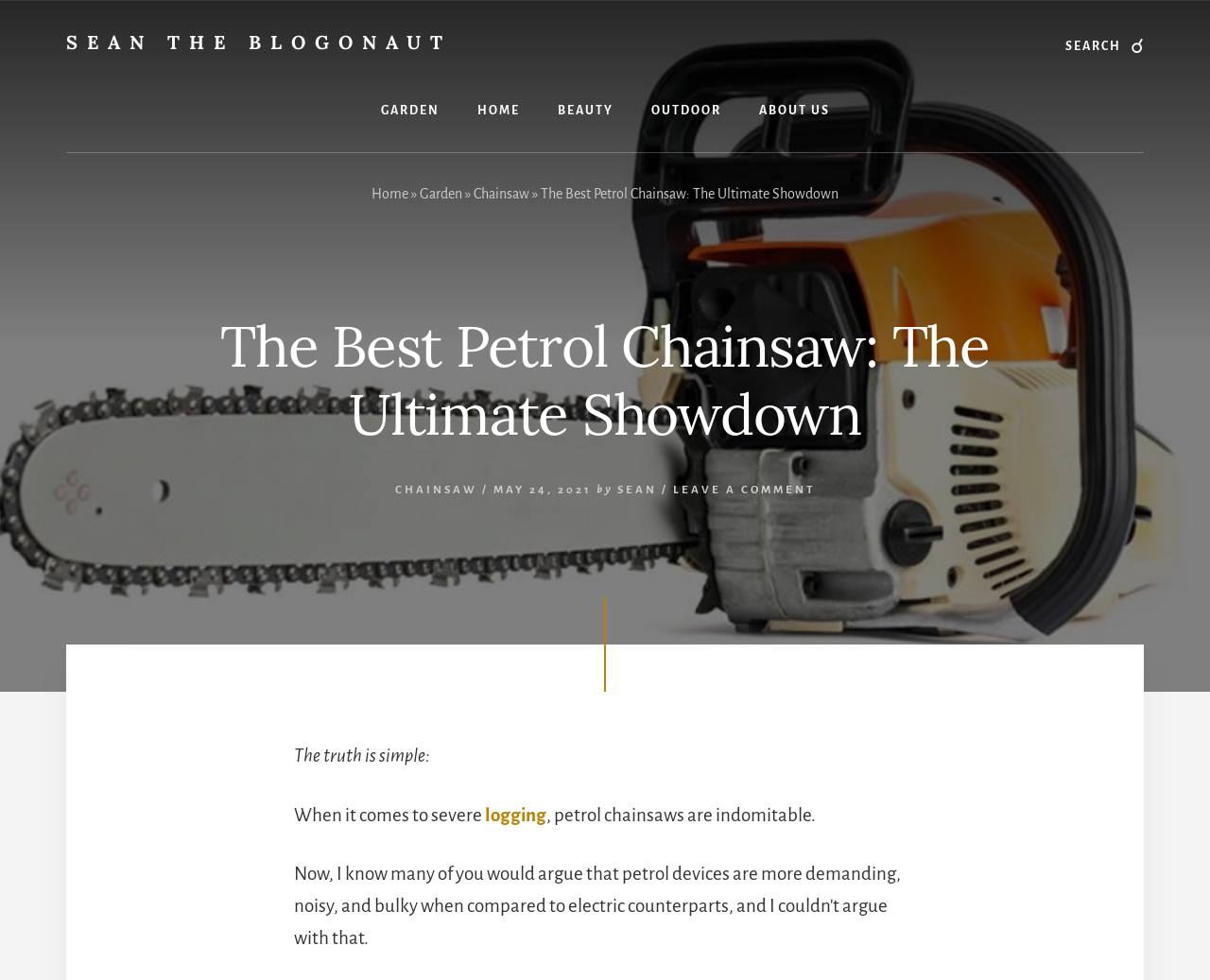Extract the bounding box coordinates of the UI element described by: "About Us". The coordinates should include four float numbers ranging from 0 to 1, e.g., [left, top, right, bottom].

[0.611, 0.072, 0.701, 0.155]